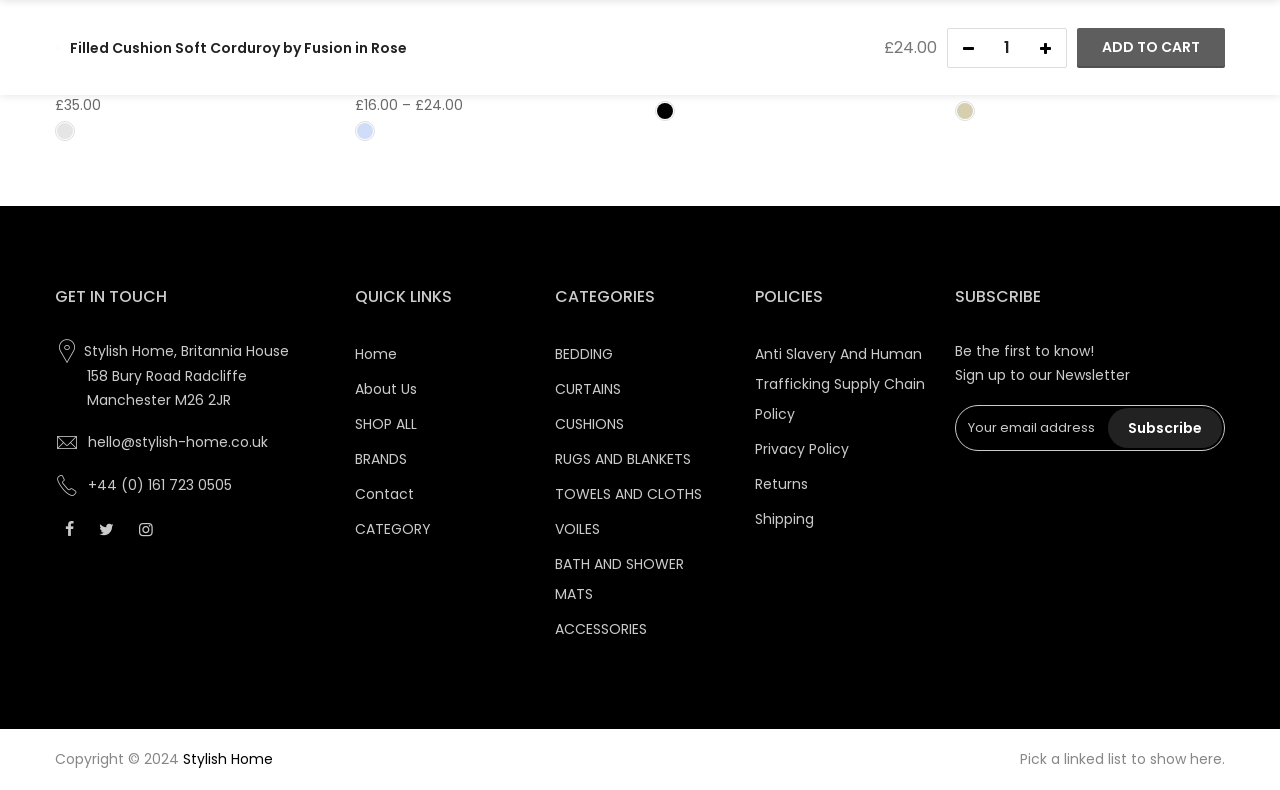Find the bounding box coordinates of the element to click in order to complete this instruction: "Click the 'ADD TO CART' button". The bounding box coordinates must be four float numbers between 0 and 1, denoted as [left, top, right, bottom].

[0.841, 0.035, 0.957, 0.085]